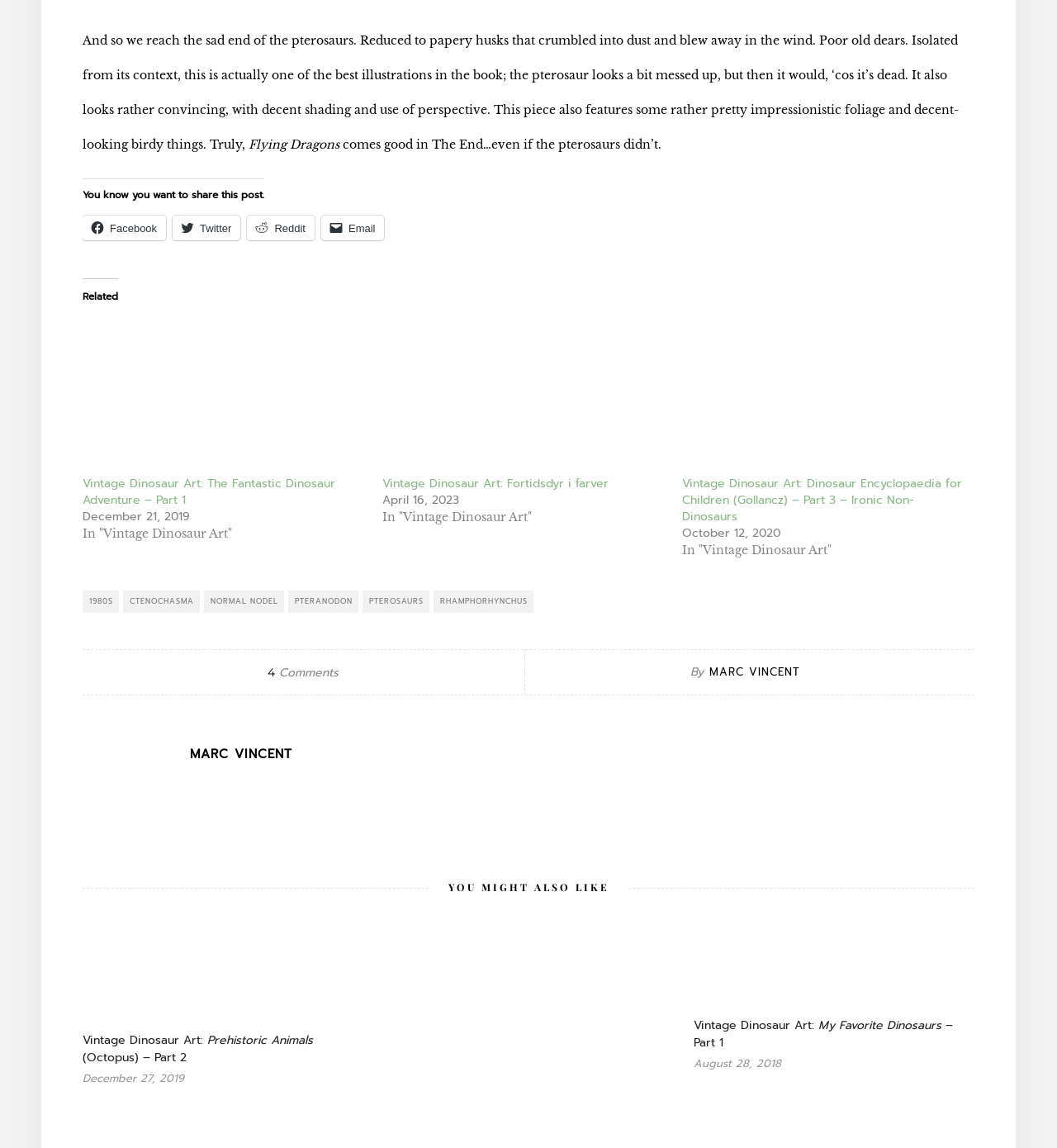Determine the bounding box coordinates of the region to click in order to accomplish the following instruction: "View image 'Allosaurus crop'". Provide the coordinates as four float numbers between 0 and 1, specifically [left, top, right, bottom].

[0.656, 0.8, 0.922, 0.877]